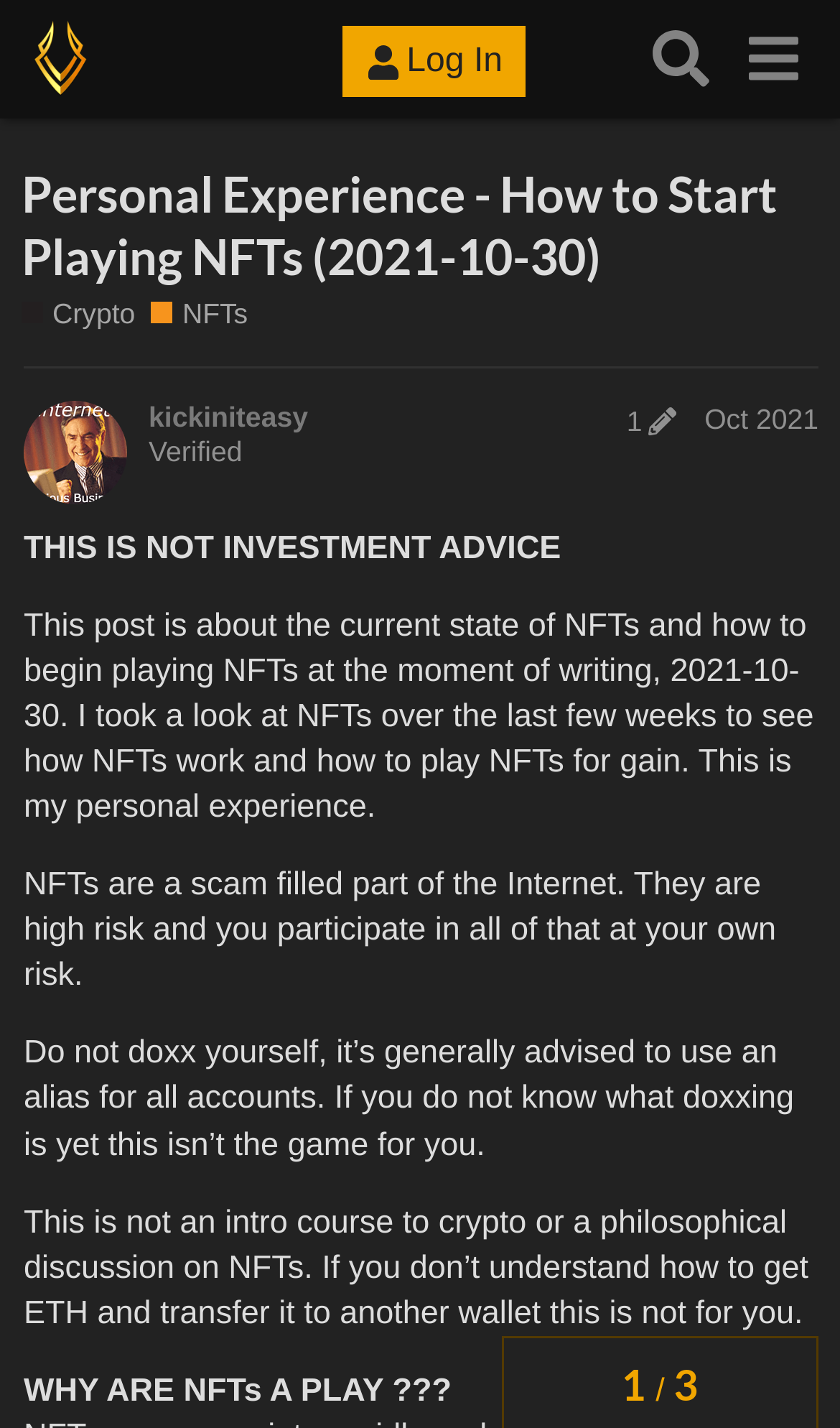Please locate the bounding box coordinates of the element that should be clicked to achieve the given instruction: "Search for something".

[0.755, 0.009, 0.865, 0.074]